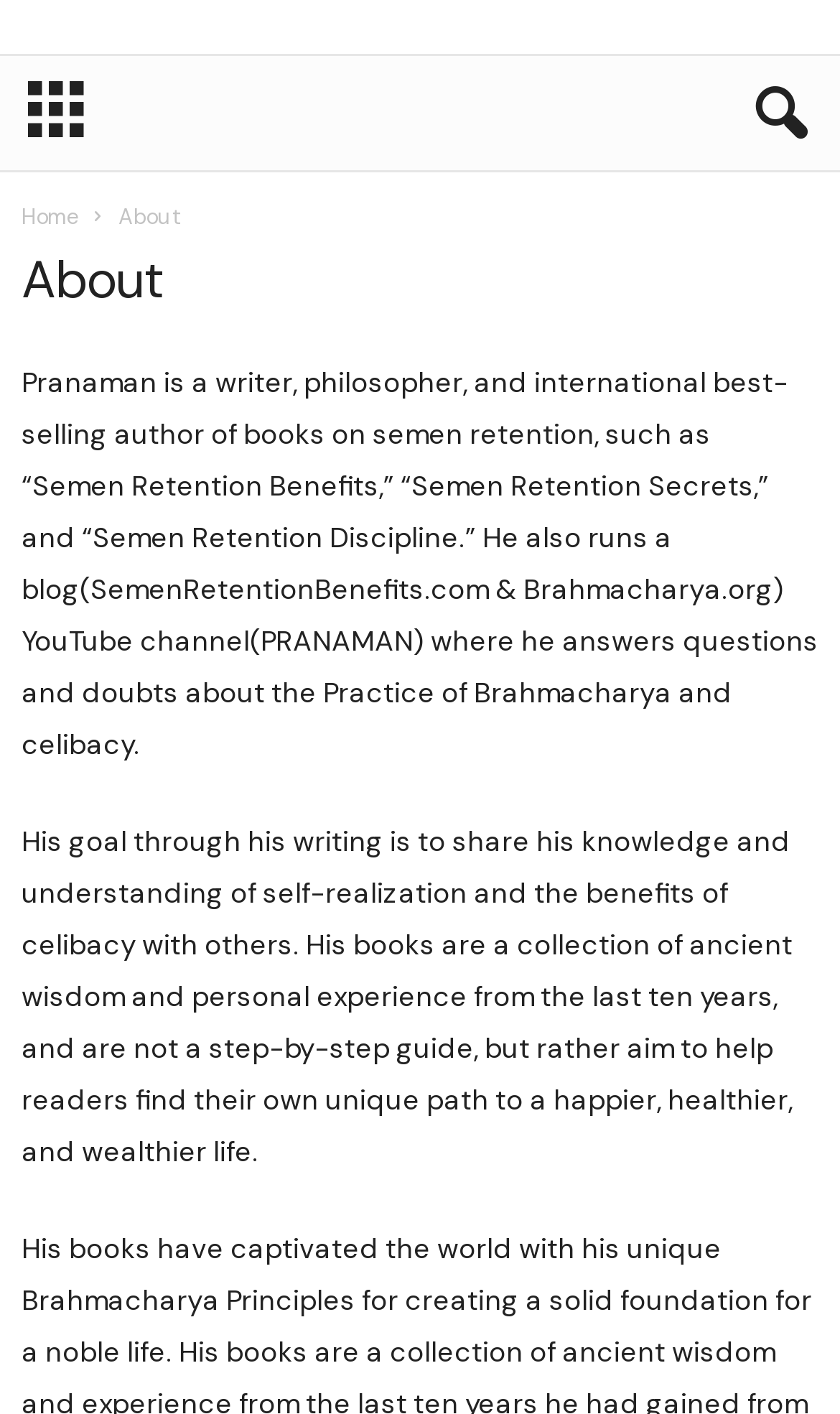Using the element description provided, determine the bounding box coordinates in the format (top-left x, top-left y, bottom-right x, bottom-right y). Ensure that all values are floating point numbers between 0 and 1. Element description: Home

[0.026, 0.143, 0.092, 0.163]